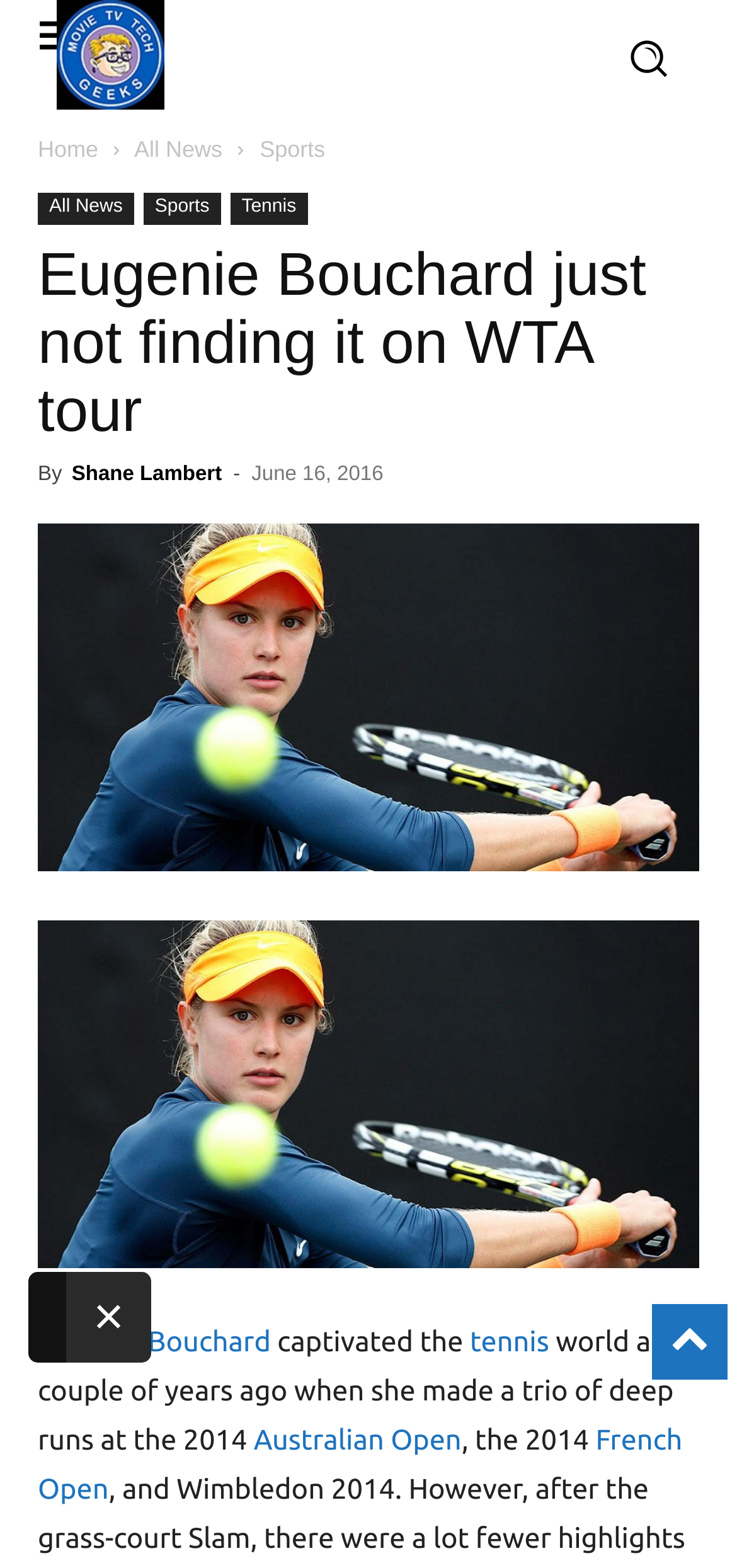What is the sport mentioned in the article?
We need a detailed and meticulous answer to the question.

I found the answer by looking at the links in the article, which mention 'Tennis' as one of the categories. Additionally, the article mentions 'WTA tour', which is related to tennis.